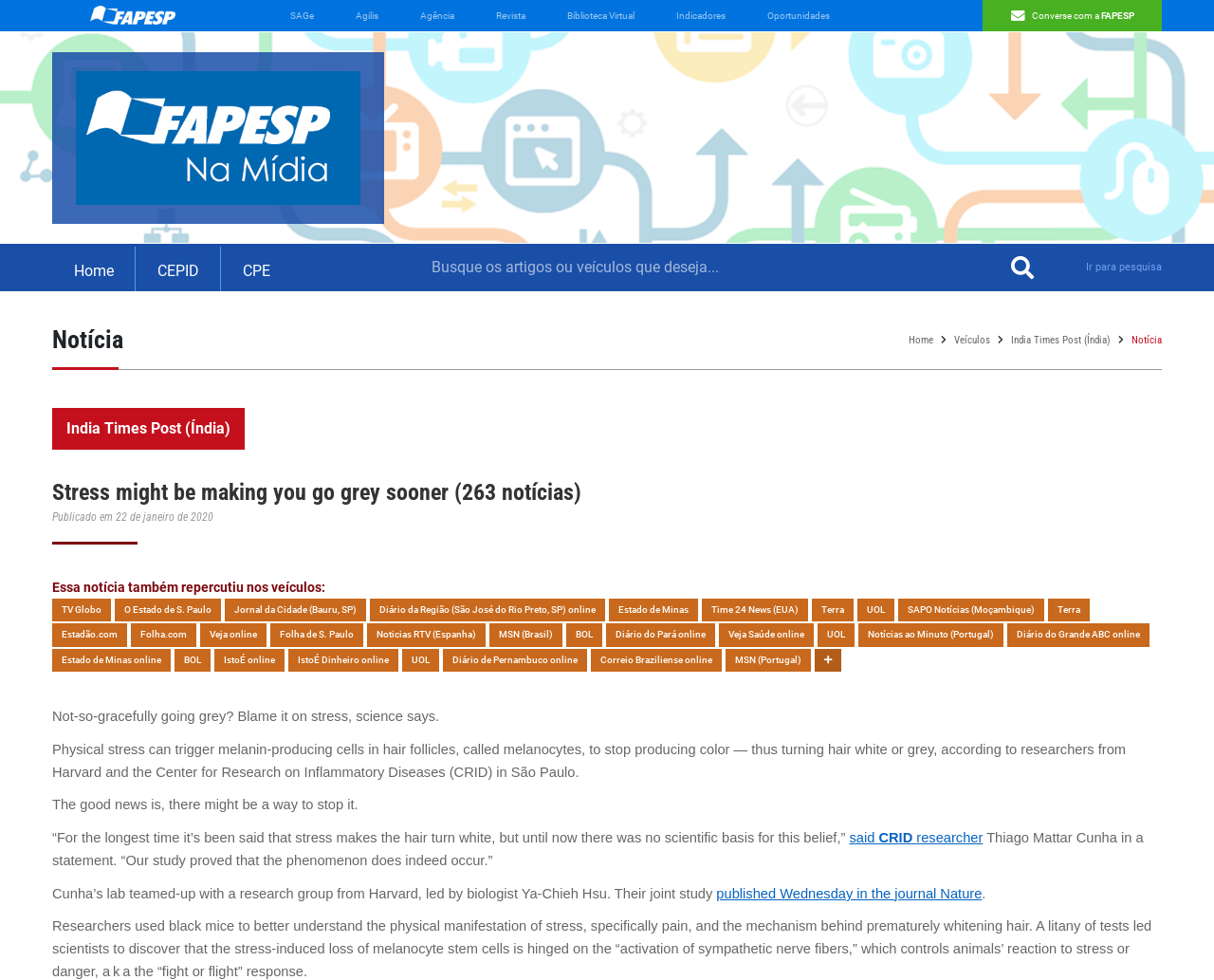Please identify the bounding box coordinates of the element that needs to be clicked to execute the following command: "Search for articles or vehicles". Provide the bounding box using four float numbers between 0 and 1, formatted as [left, top, right, bottom].

[0.354, 0.26, 0.825, 0.286]